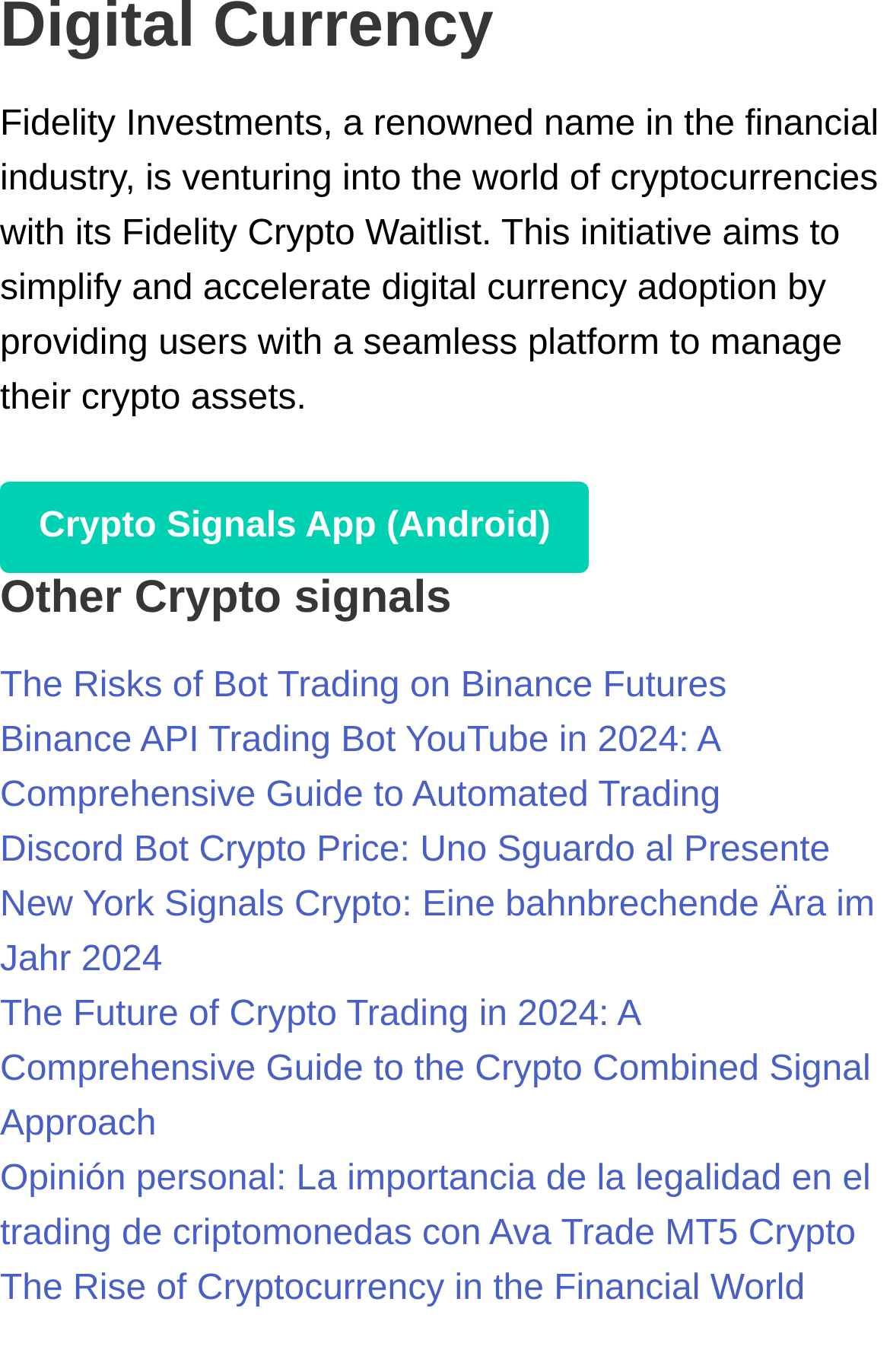How many links are there on the webpage?
Use the screenshot to answer the question with a single word or phrase.

8